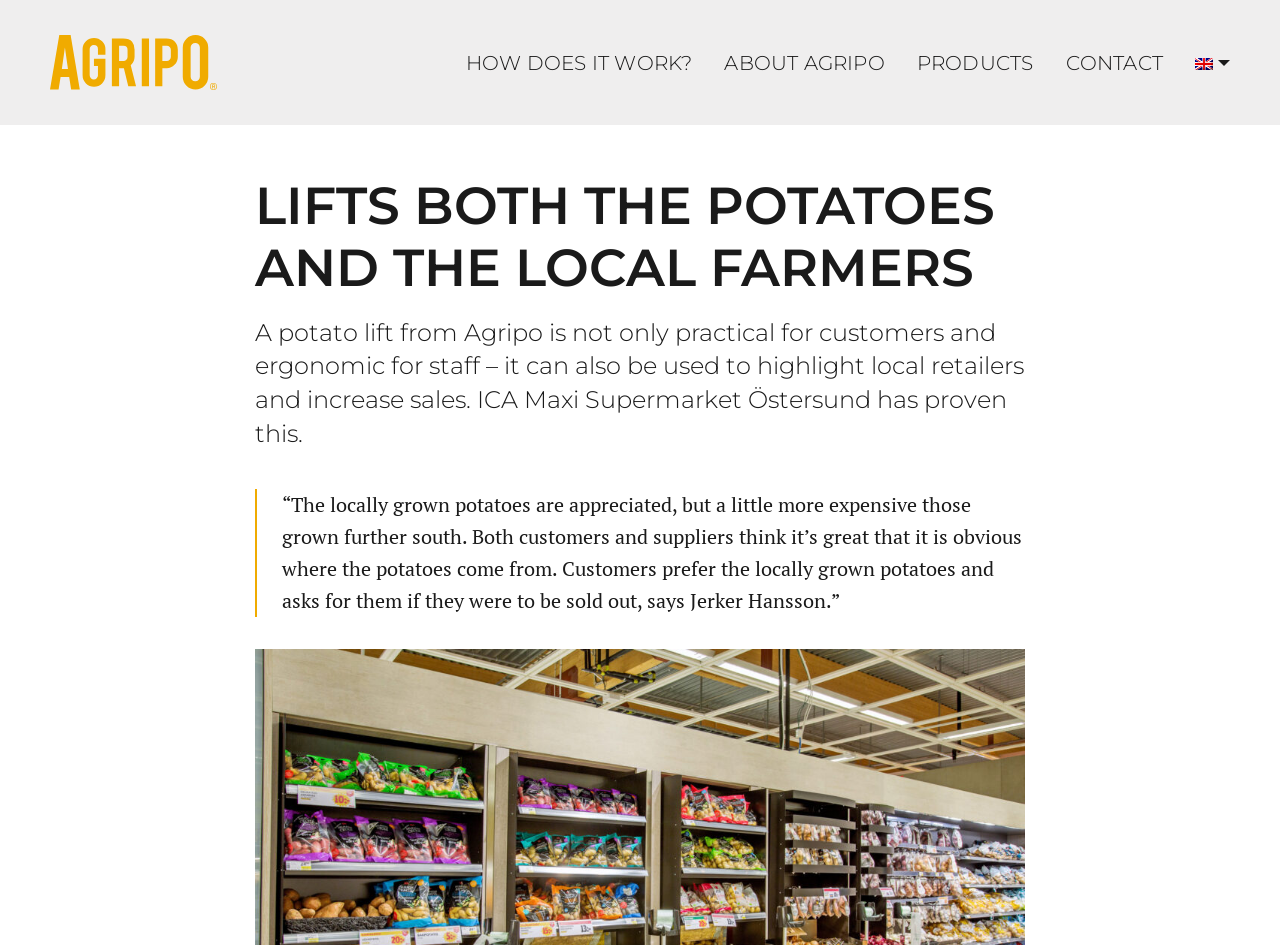How many links are in the top navigation menu?
Based on the image, respond with a single word or phrase.

5